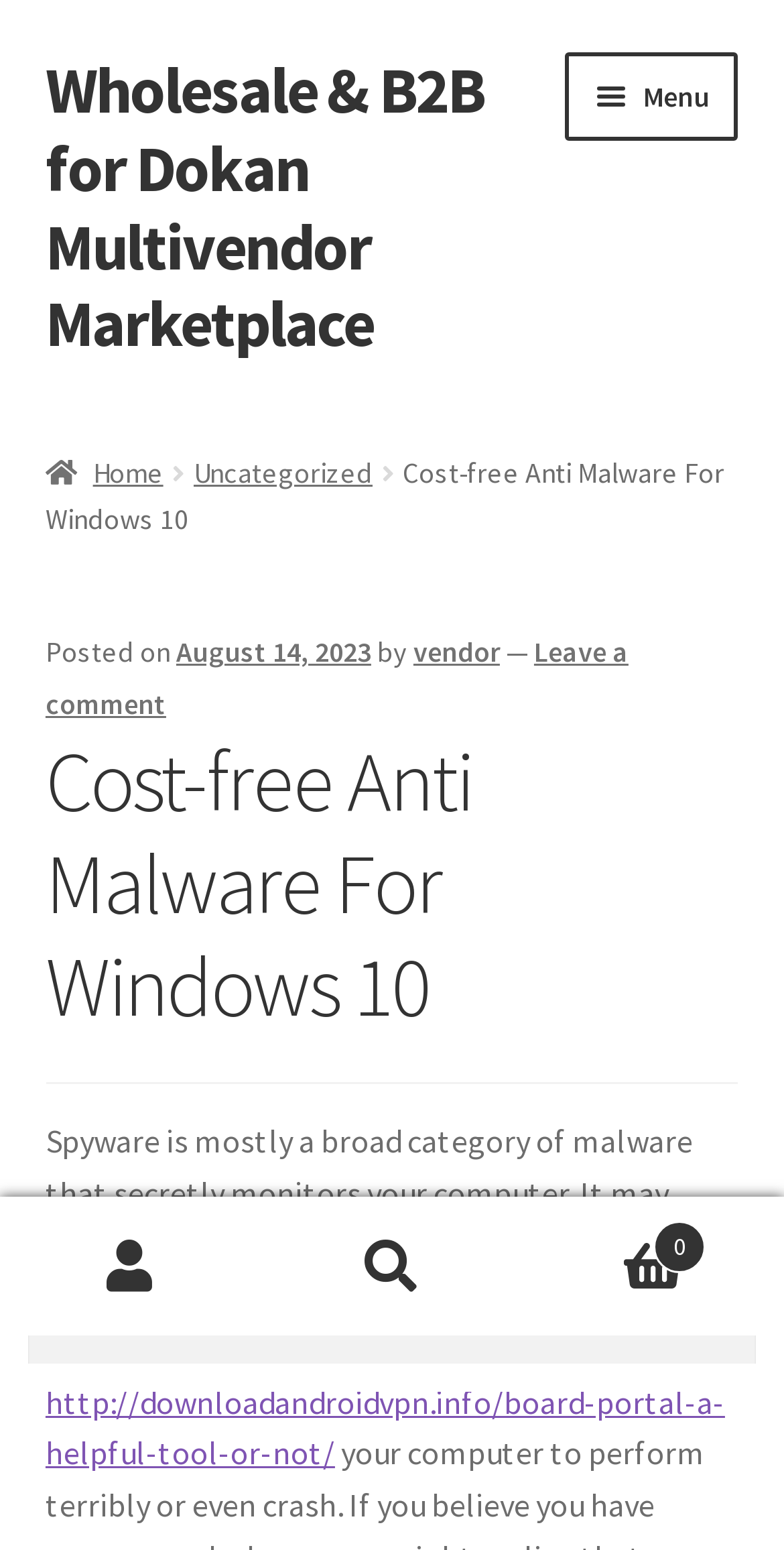Answer the question in one word or a short phrase:
What is the date of the post?

August 14, 2023